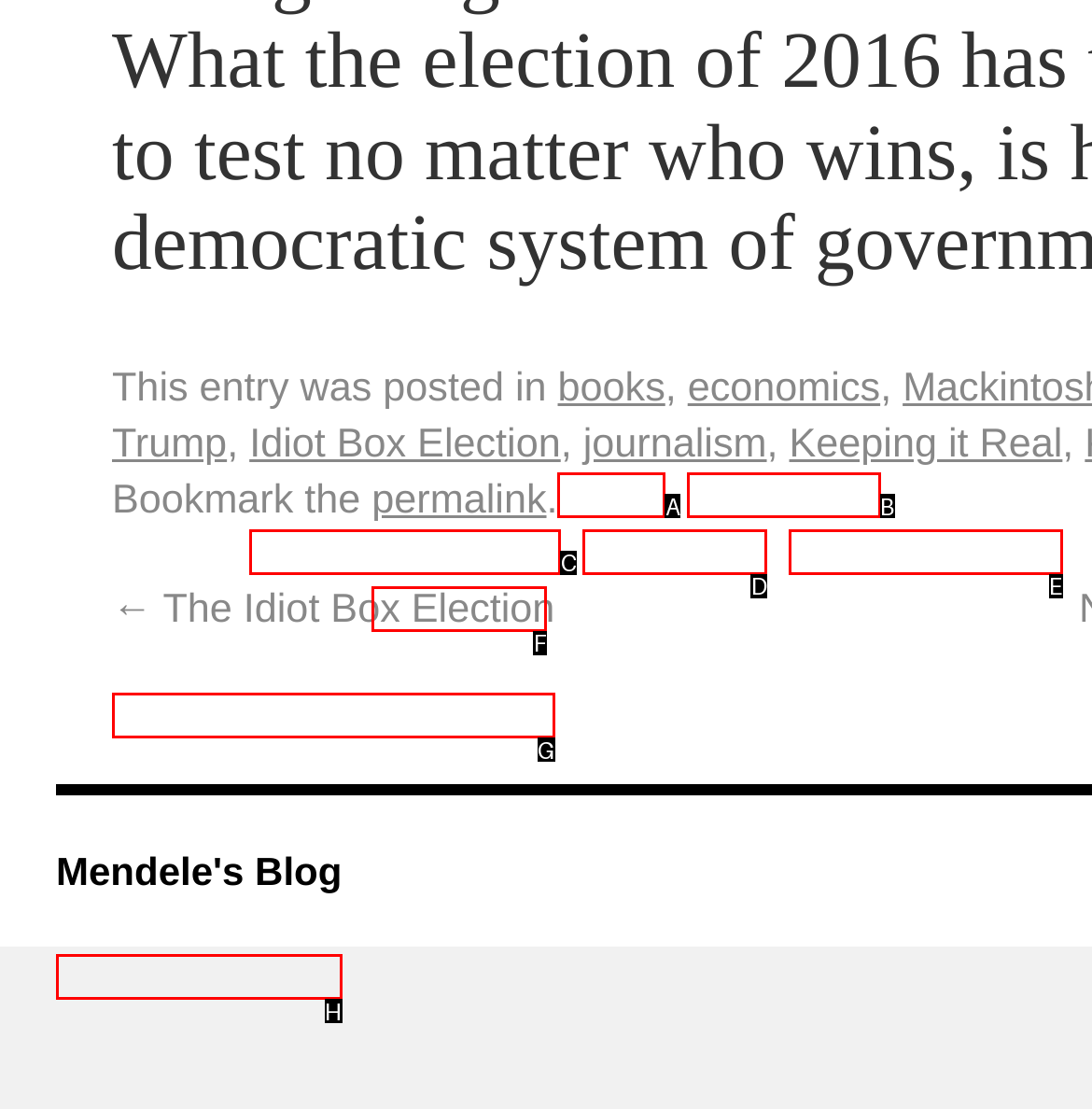Identify the bounding box that corresponds to: journalism
Respond with the letter of the correct option from the provided choices.

D